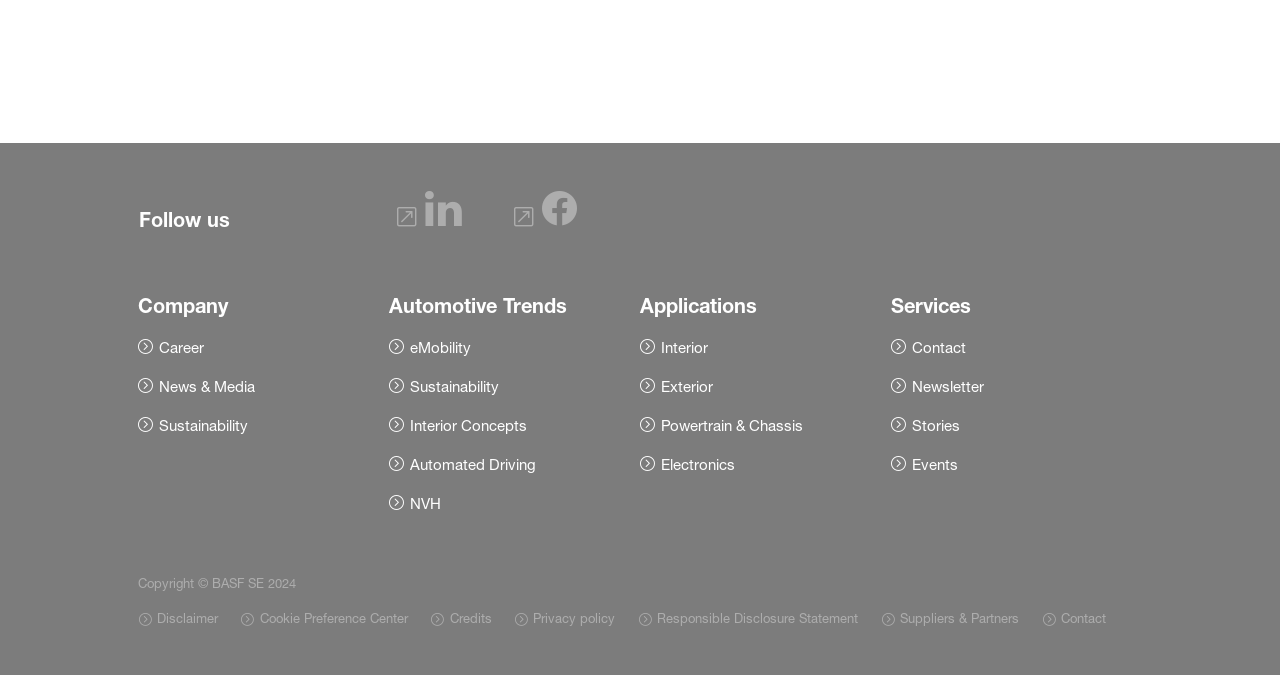Please determine the bounding box coordinates of the element to click in order to execute the following instruction: "Follow us on social media". The coordinates should be four float numbers between 0 and 1, specified as [left, top, right, bottom].

[0.309, 0.27, 0.362, 0.362]